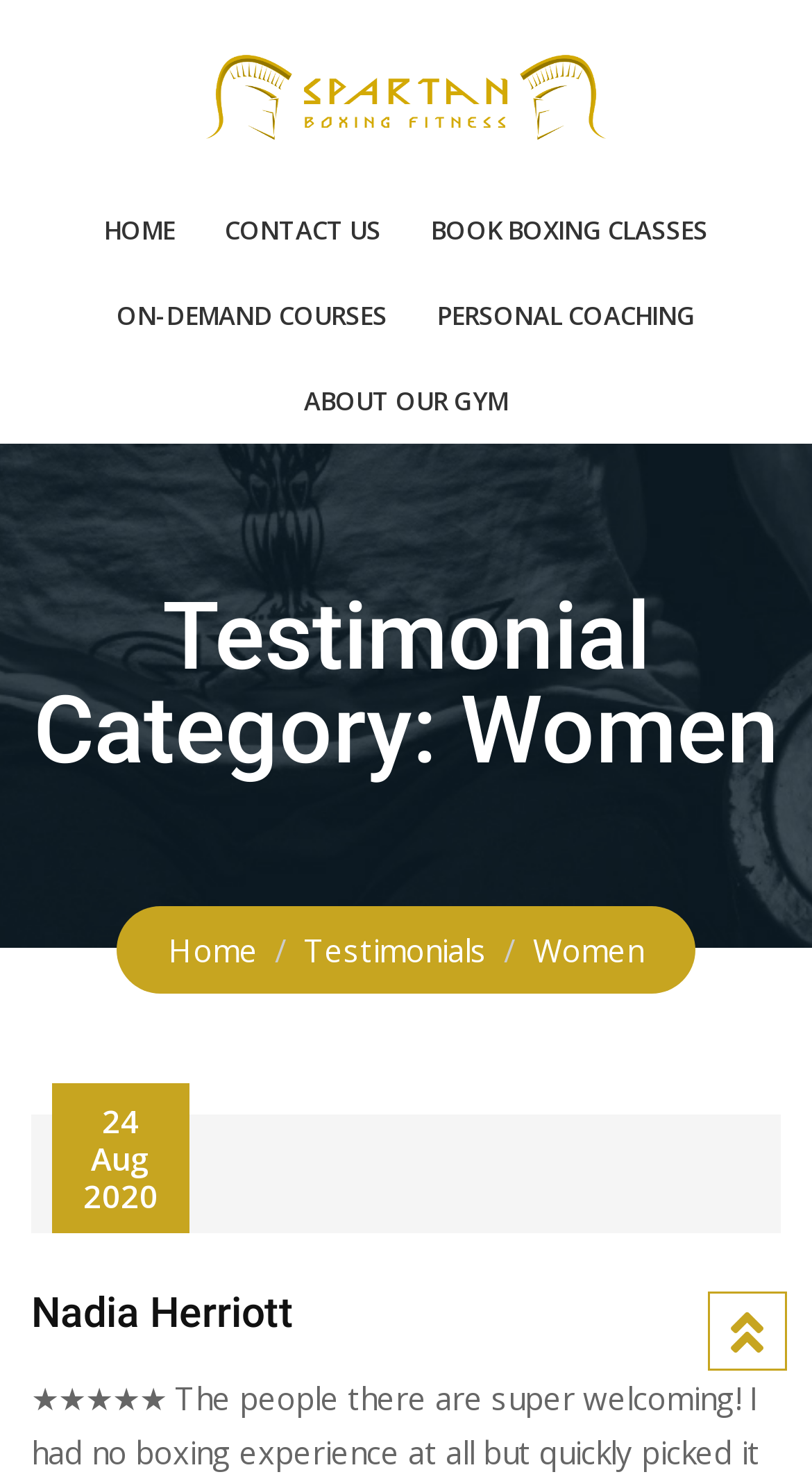Bounding box coordinates must be specified in the format (top-left x, top-left y, bottom-right x, bottom-right y). All values should be floating point numbers between 0 and 1. What are the bounding box coordinates of the UI element described as: Terms and Condition

None